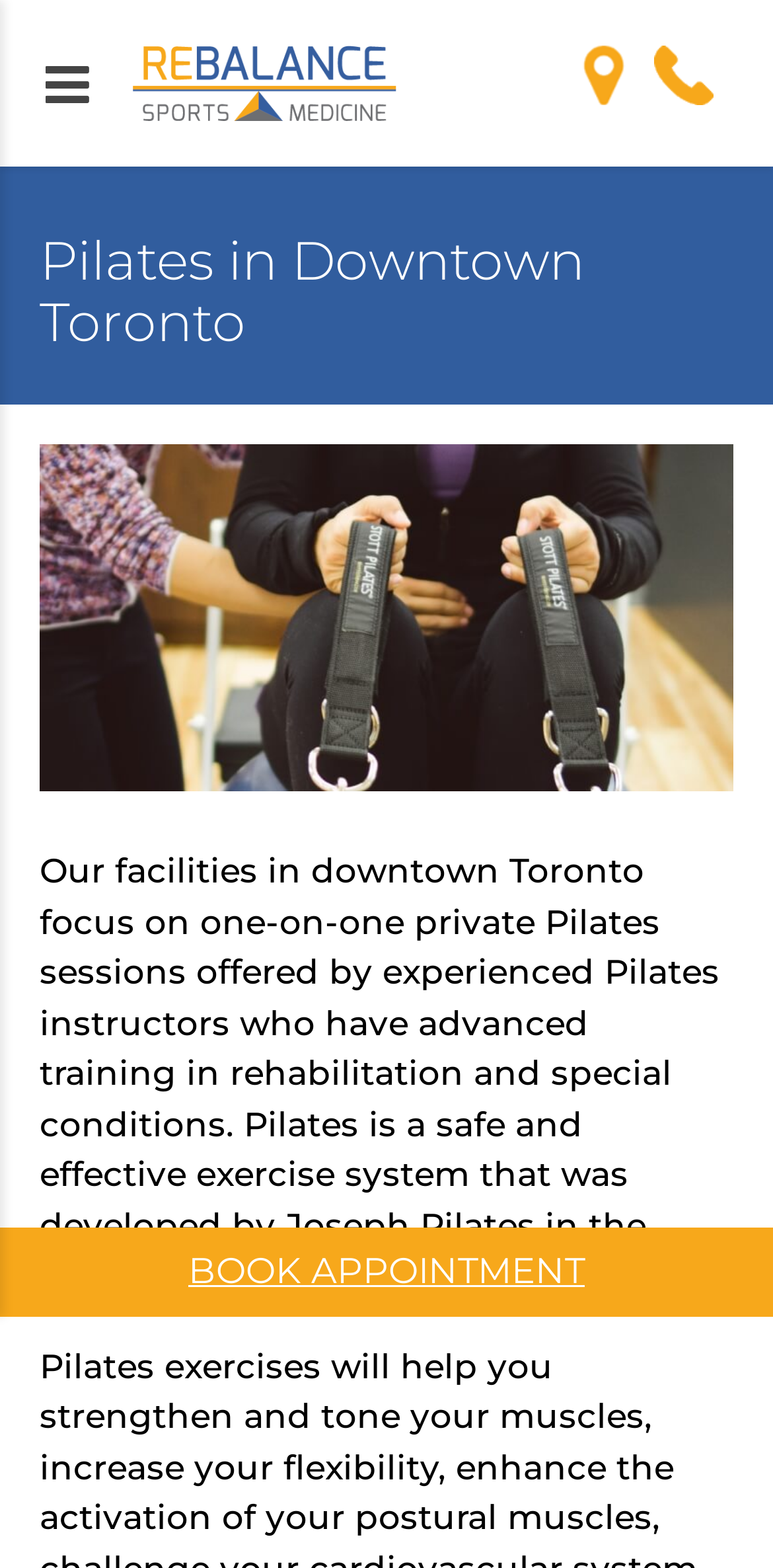What is the purpose of Pilates?
Please respond to the question with a detailed and well-explained answer.

I found the answer by reading the paragraph of text on the webpage, which describes Pilates as a safe and effective exercise system that was developed by Joseph Pilates in the early 20th Century.